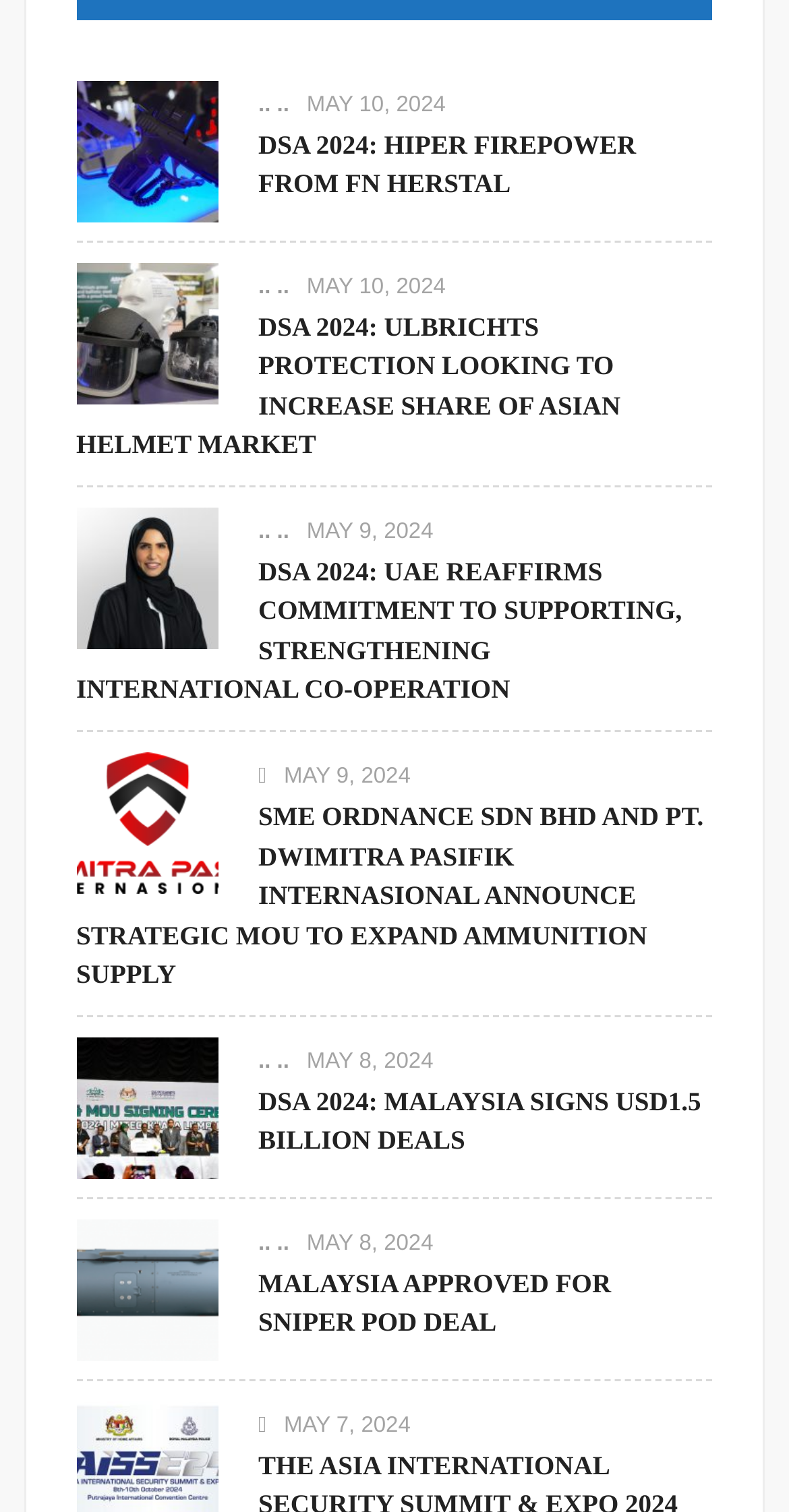Pinpoint the bounding box coordinates of the element that must be clicked to accomplish the following instruction: "Click on the article titled 'DSA 2024: Hiper Firepower From FN Herstal'". The coordinates should be in the format of four float numbers between 0 and 1, i.e., [left, top, right, bottom].

[0.097, 0.088, 0.276, 0.111]